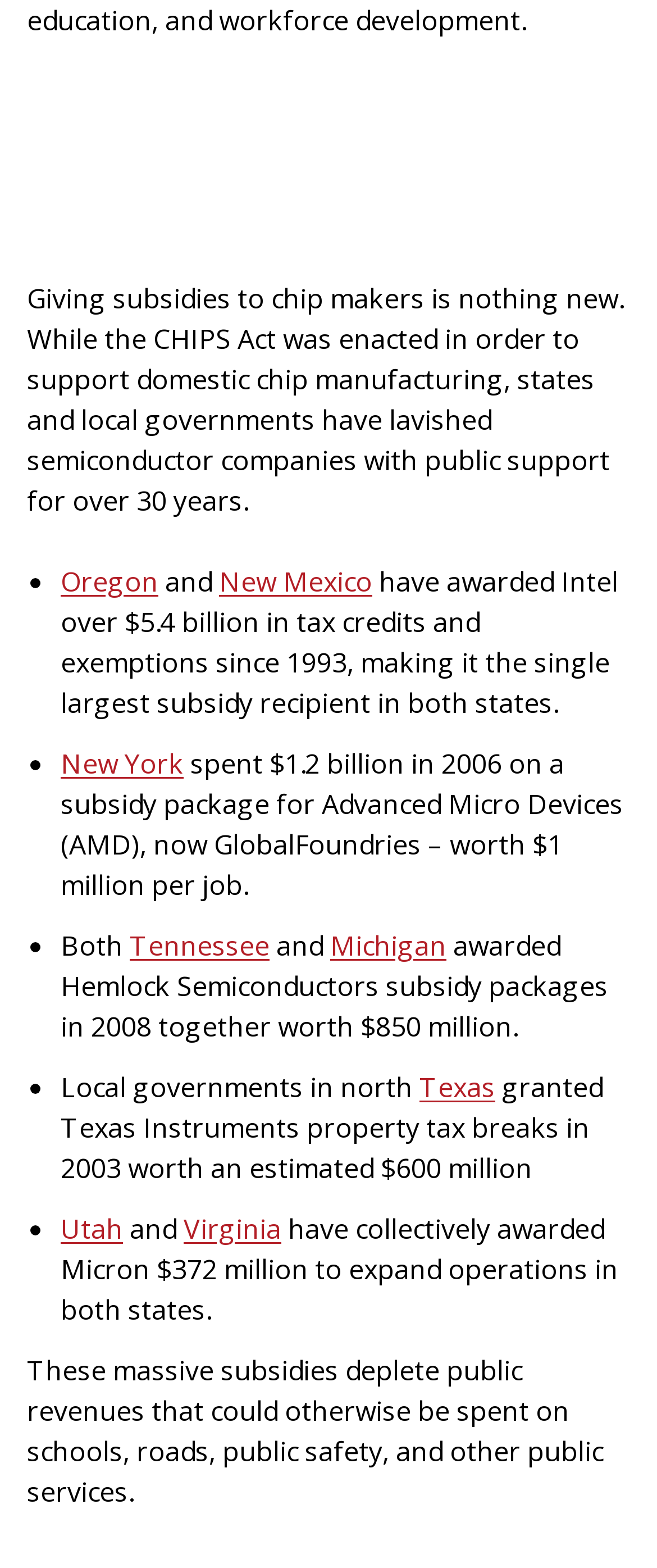Using the description "Texas", locate and provide the bounding box of the UI element.

[0.638, 0.681, 0.754, 0.705]